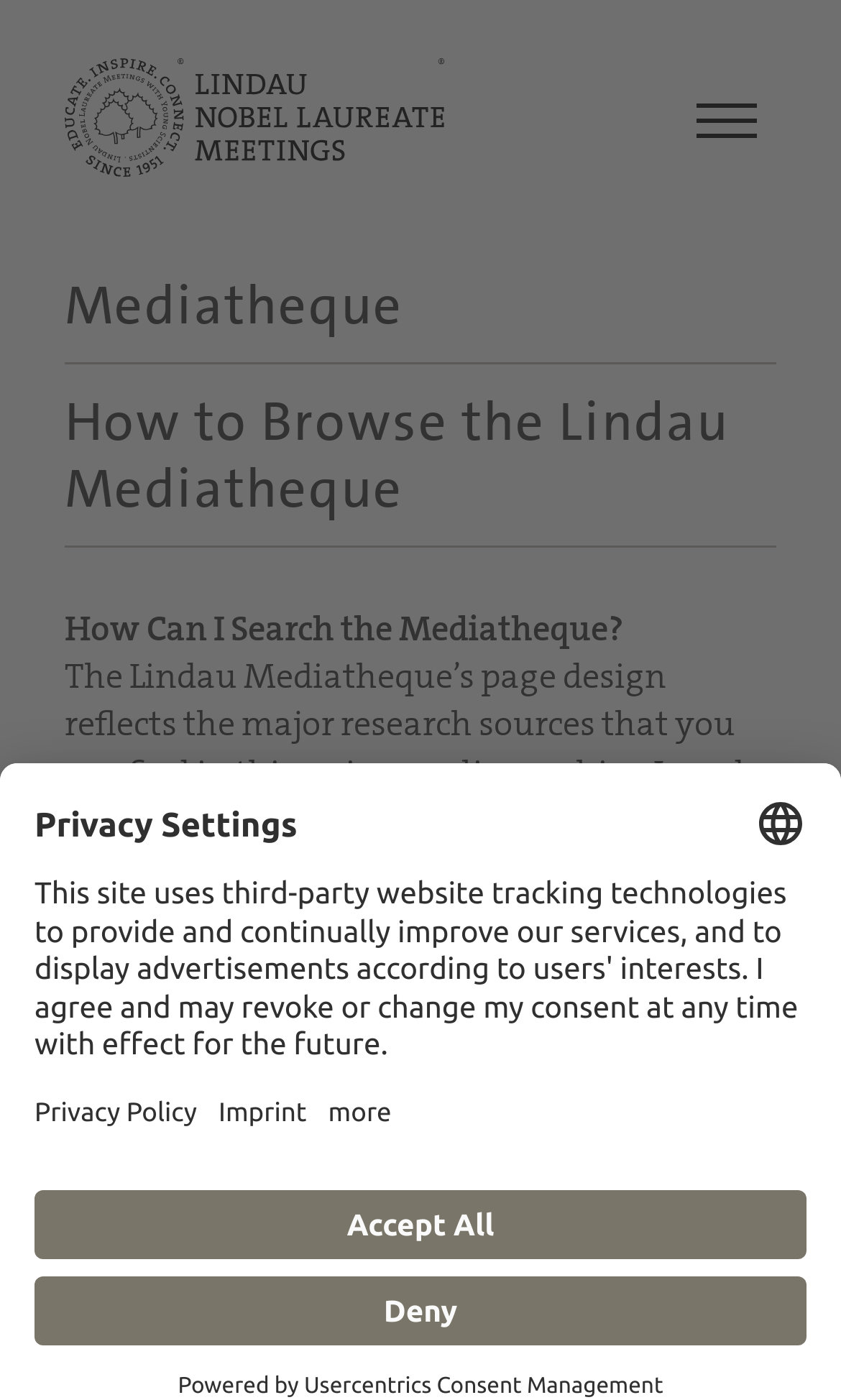Identify the bounding box coordinates necessary to click and complete the given instruction: "Browse the Laureates page".

[0.572, 0.205, 0.821, 0.265]